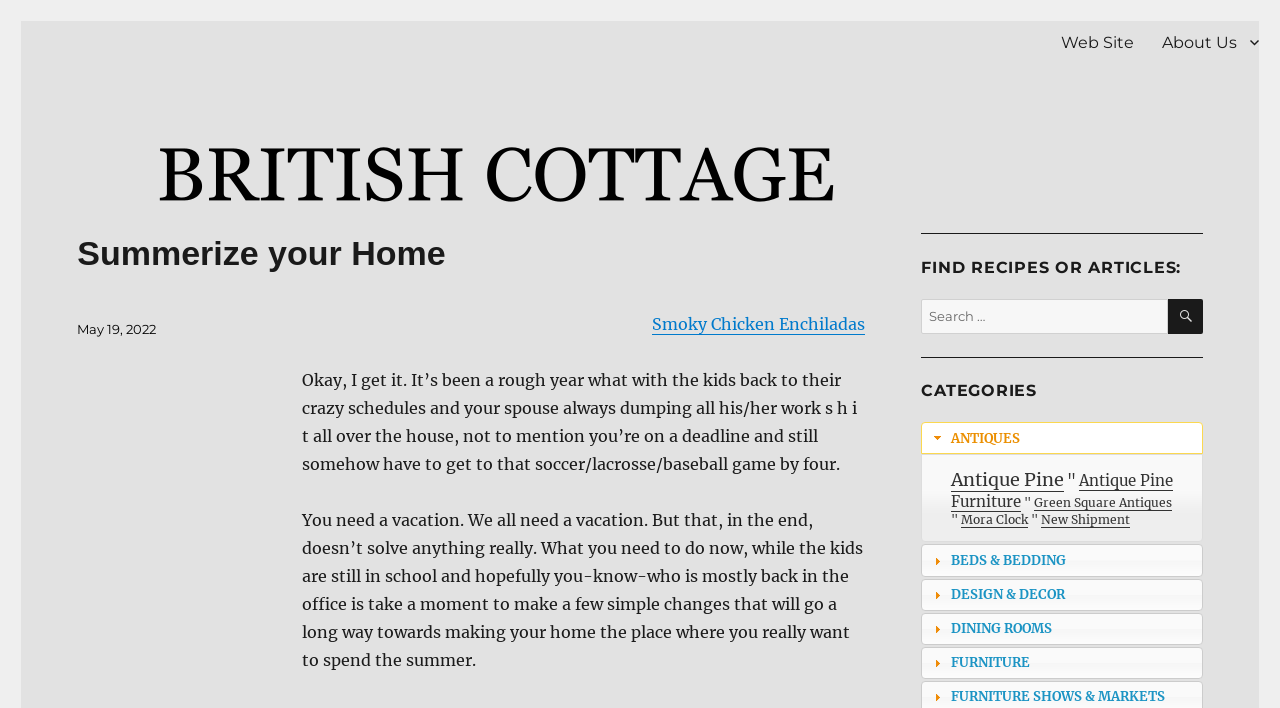What is the website's name?
Using the visual information from the image, give a one-word or short-phrase answer.

BritishCottageBlog.com